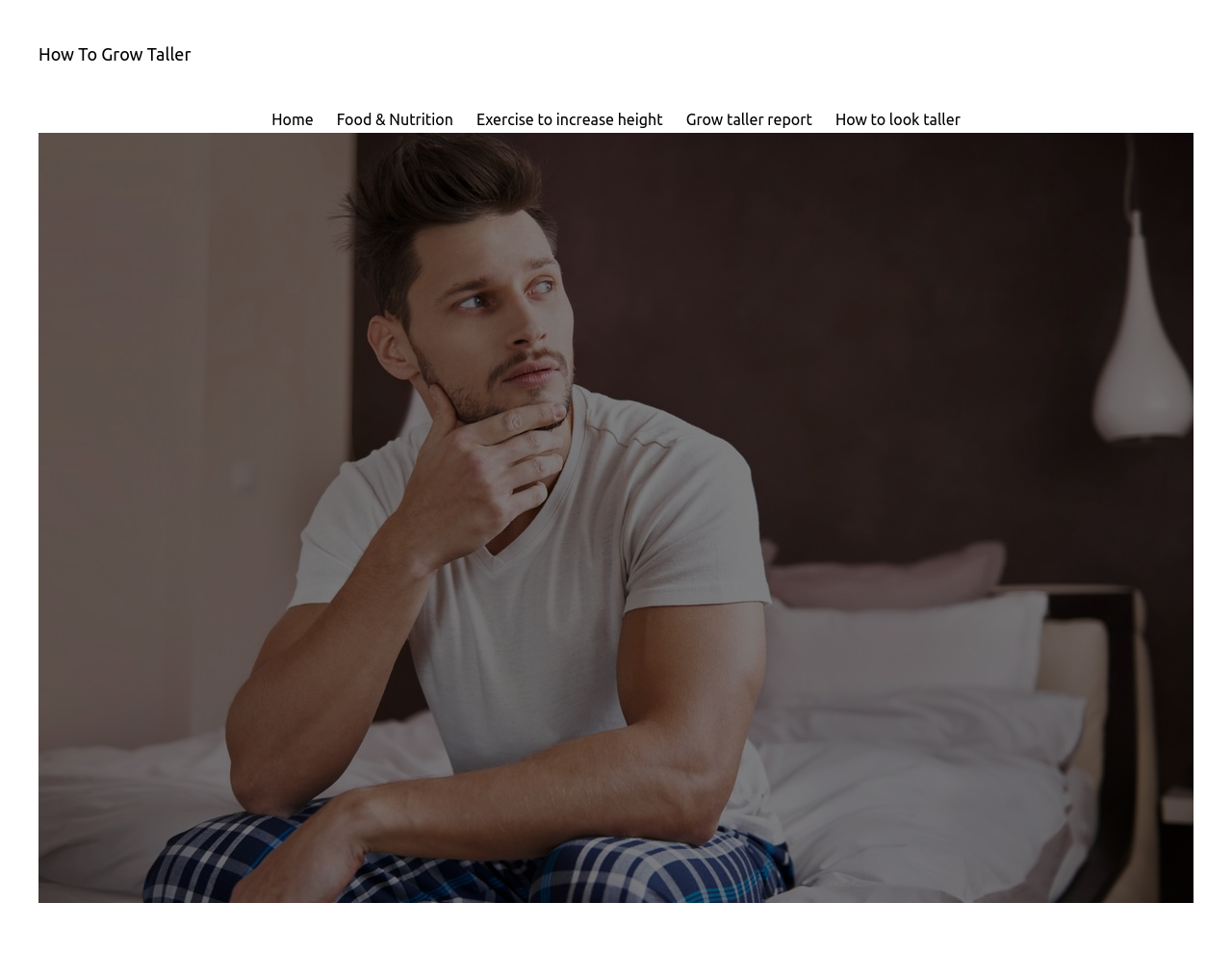Locate the headline of the webpage and generate its content.

Evaluating if Does Growth Hormone Increase Penis Size